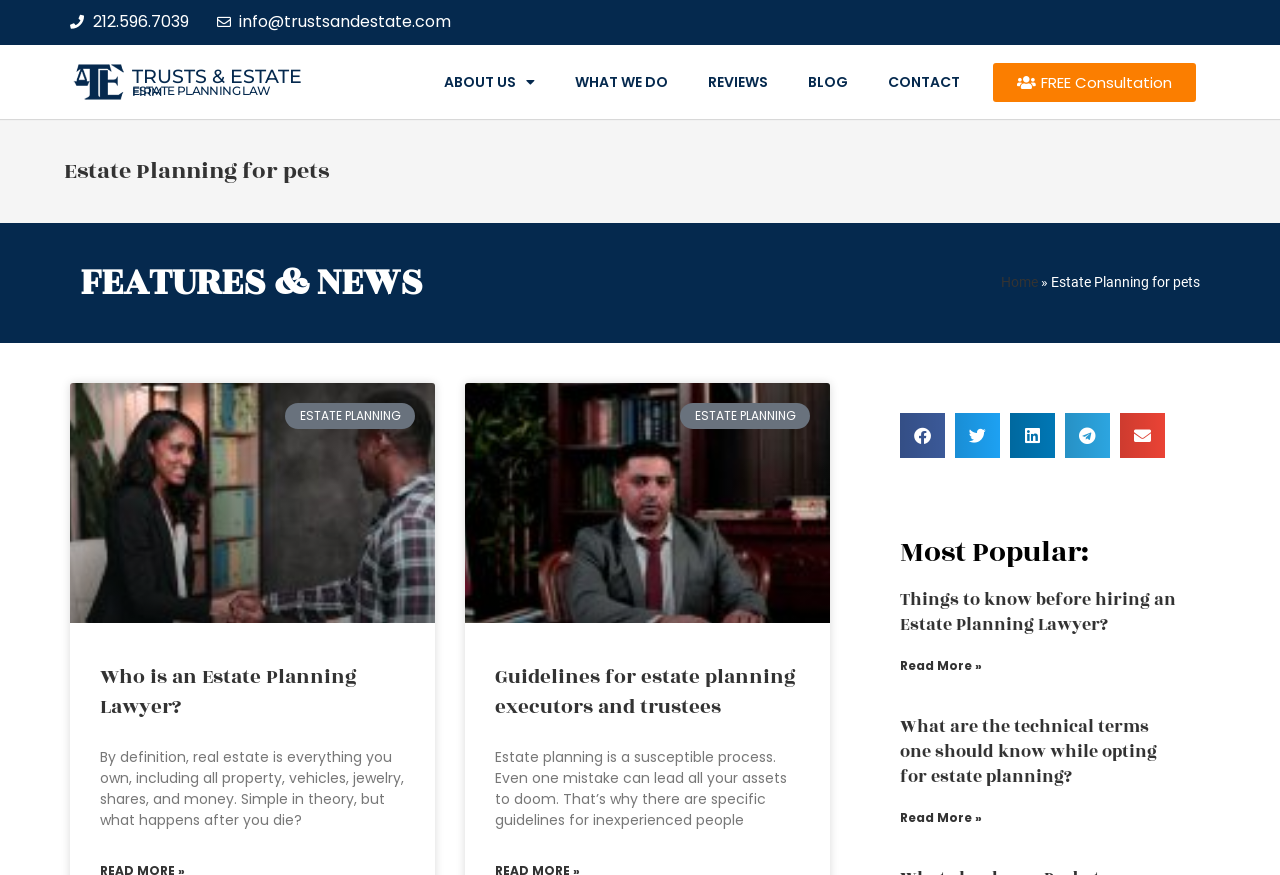Please give a one-word or short phrase response to the following question: 
What is the phone number to contact the estate planning law firm?

212.596.7039